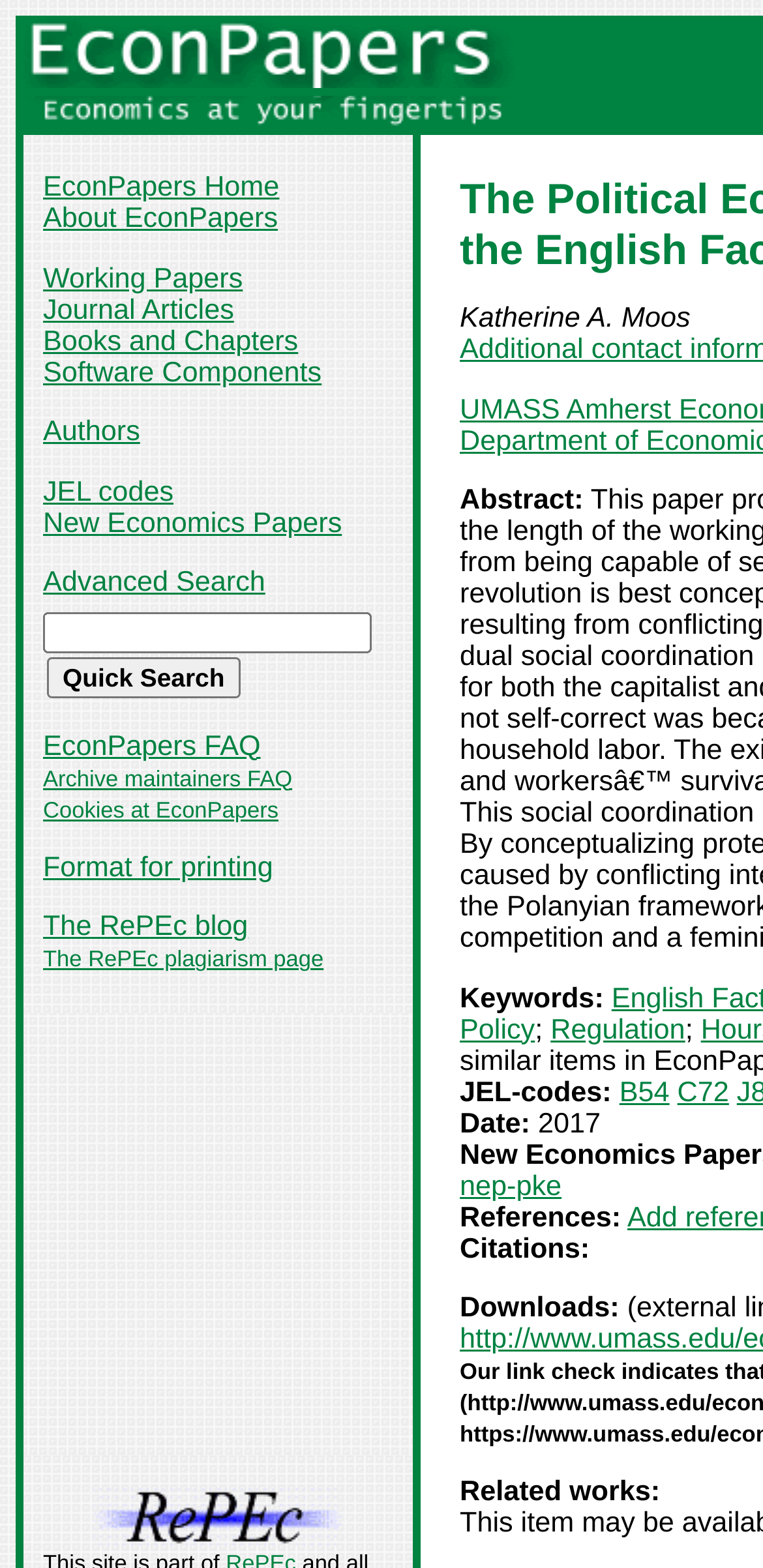Please identify the bounding box coordinates of the element that needs to be clicked to perform the following instruction: "Click on the EconPapers link".

[0.031, 0.041, 0.674, 0.061]